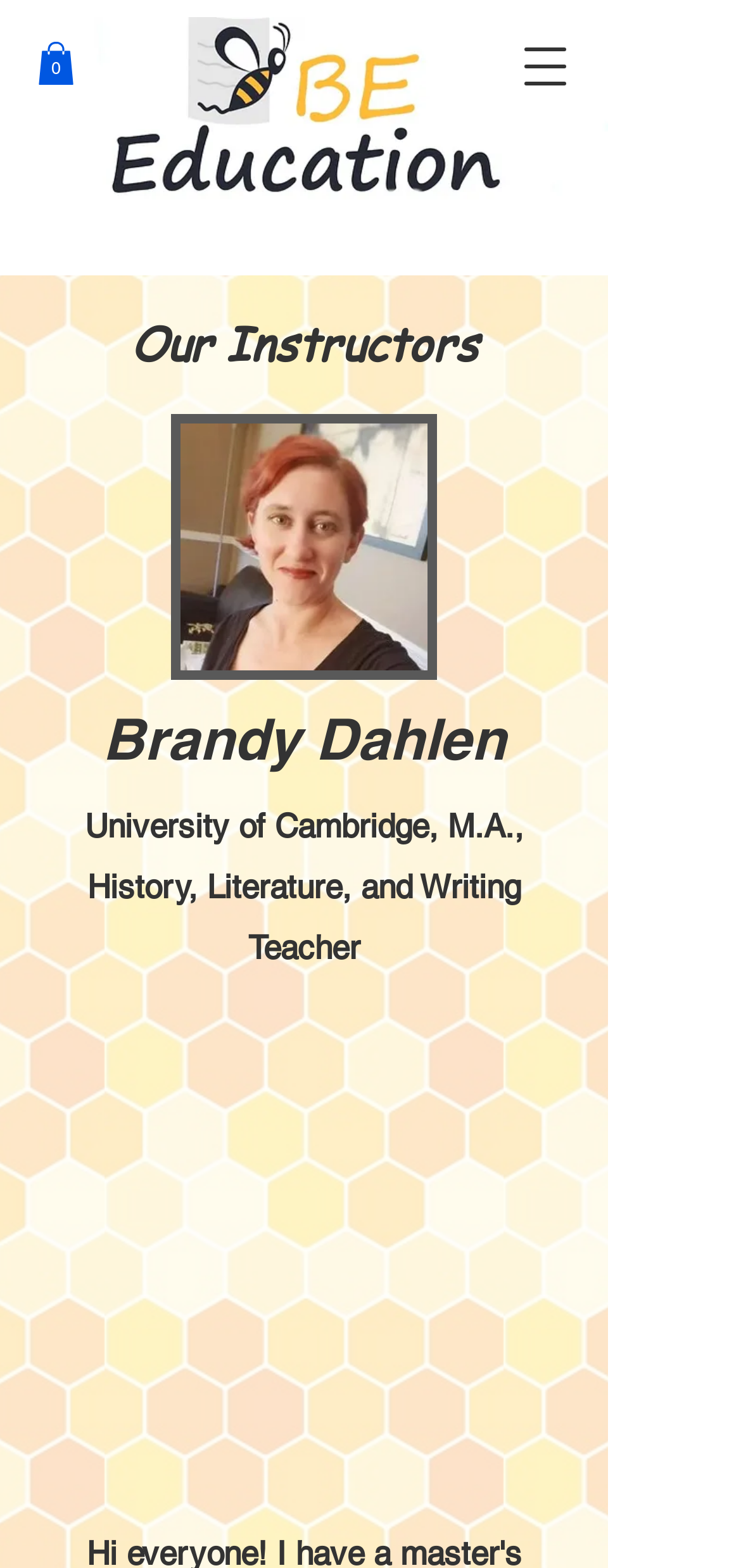Based on the image, provide a detailed and complete answer to the question: 
What is the degree of the instructor shown?

I examined the instructor profile displayed on the webpage and found the degree 'M.A.' mentioned as part of the instructor's credentials.